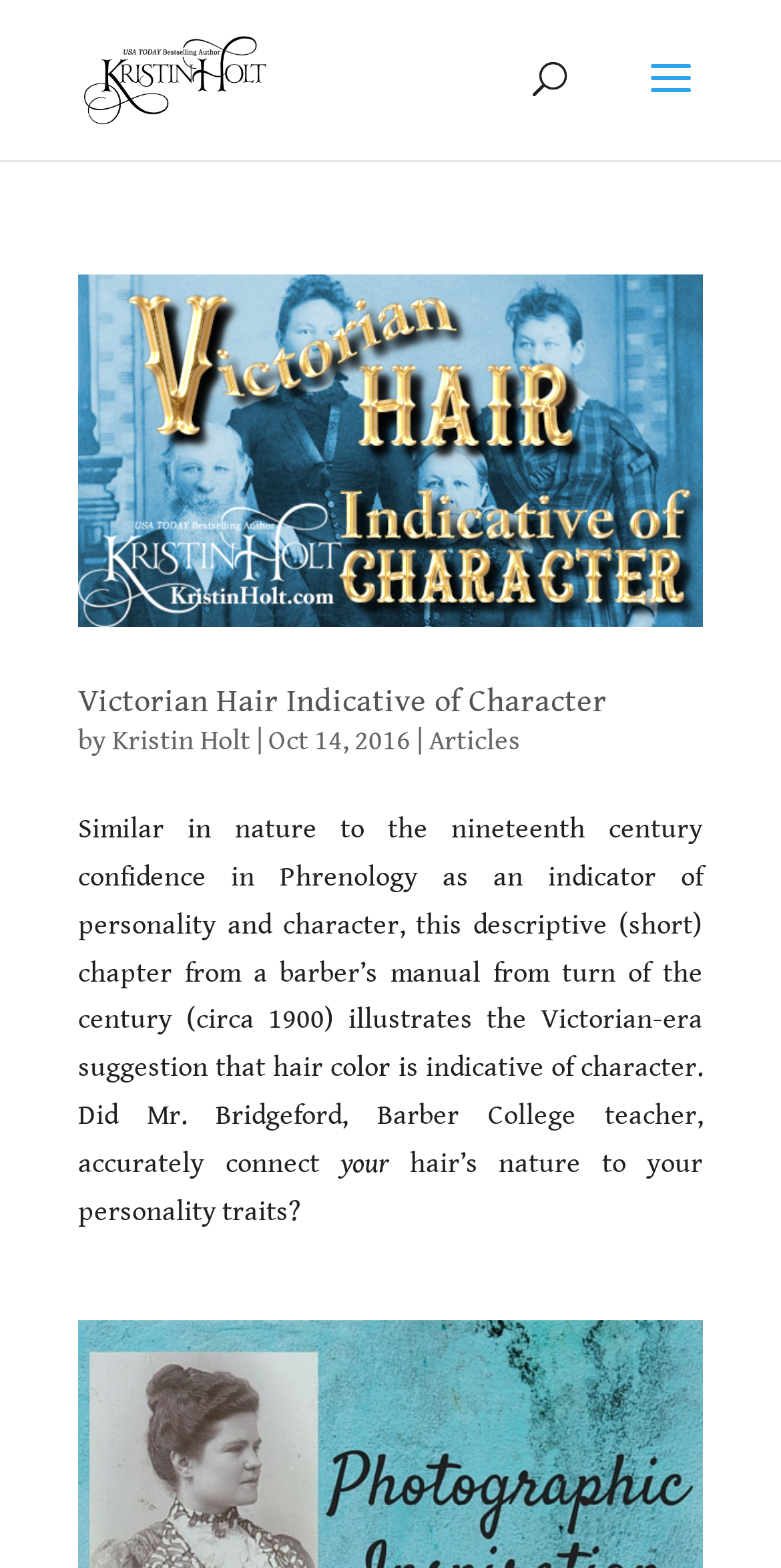Using the details from the image, please elaborate on the following question: When was the article published?

The publication date of the article can be found below the title, where it says 'by Kristin Holt | Oct 14, 2016'. This indicates that the article was published on October 14, 2016.